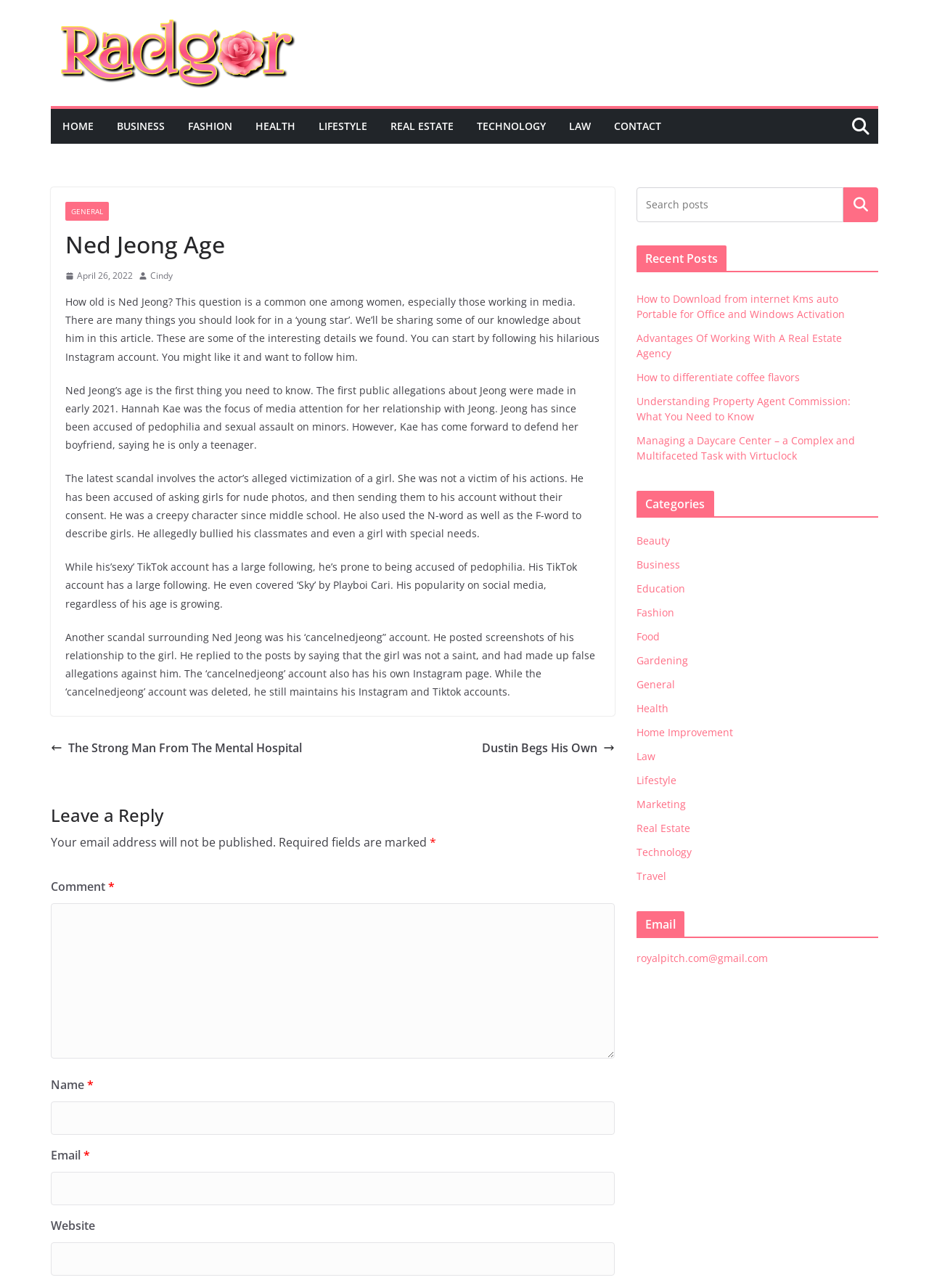Specify the bounding box coordinates for the region that must be clicked to perform the given instruction: "Go to CONTACT".

None